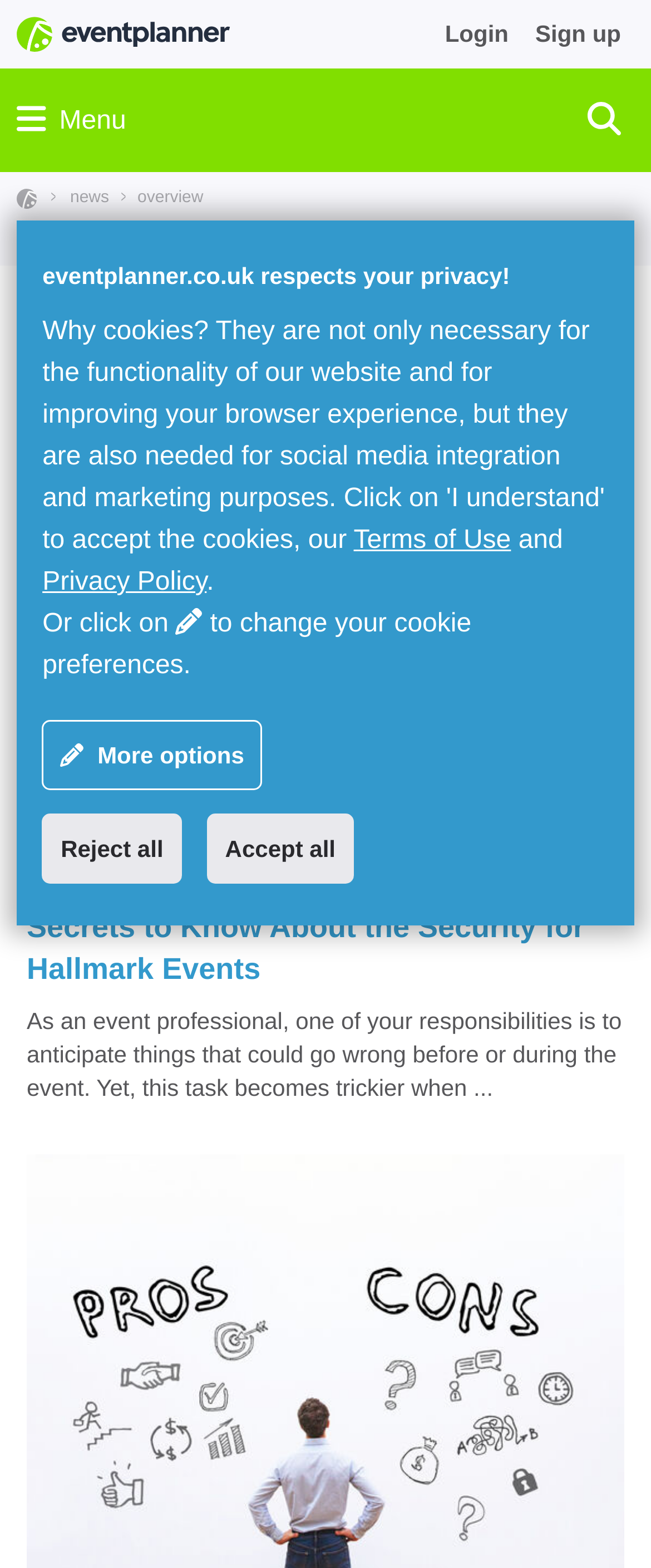Determine the bounding box coordinates for the UI element described. Format the coordinates as (top-left x, top-left y, bottom-right x, bottom-right y) and ensure all values are between 0 and 1. Element description: Privacy Policy

[0.065, 0.362, 0.317, 0.38]